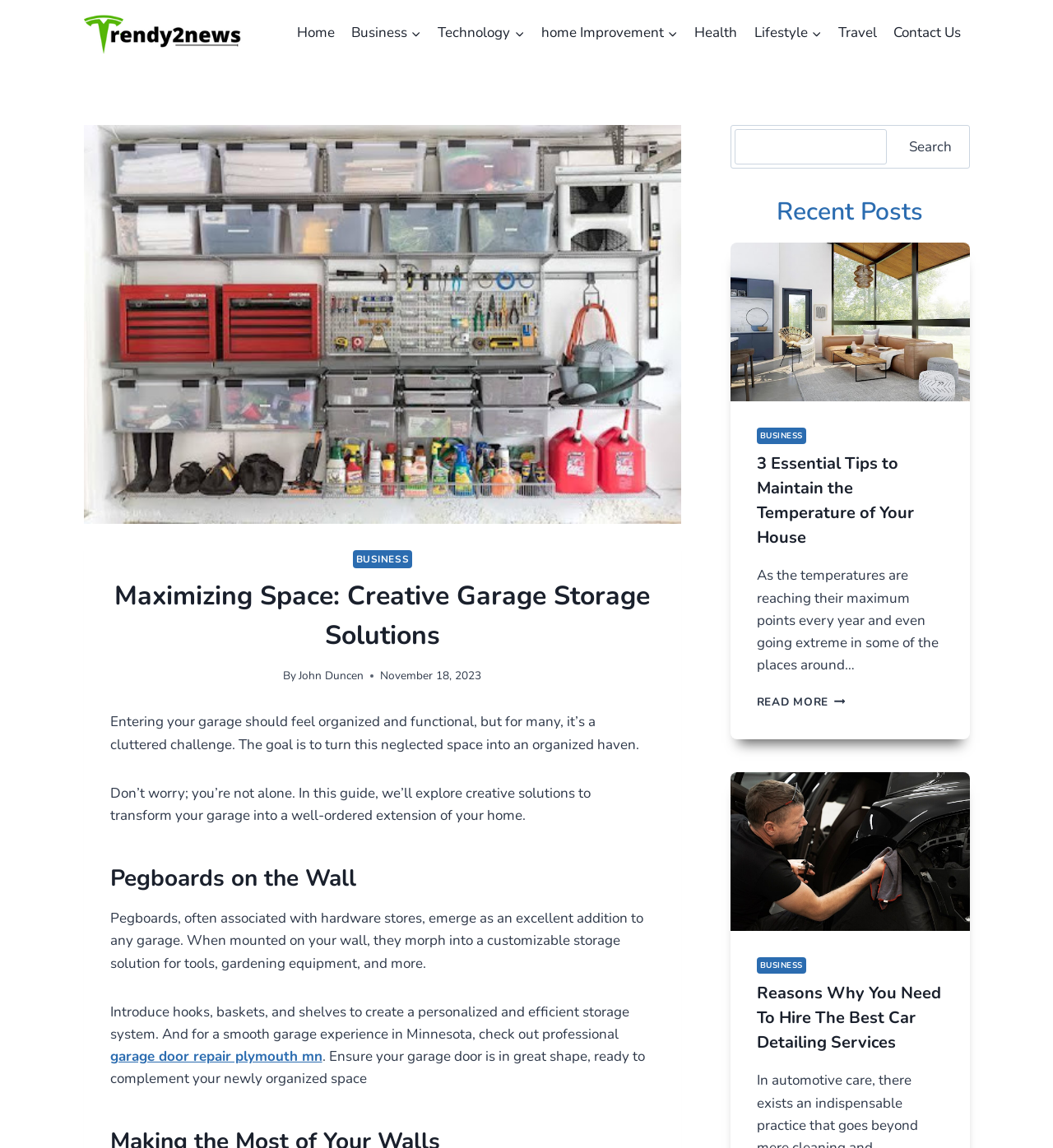What is the website's primary navigation menu?
Refer to the screenshot and answer in one word or phrase.

Home, Business, Technology, etc.